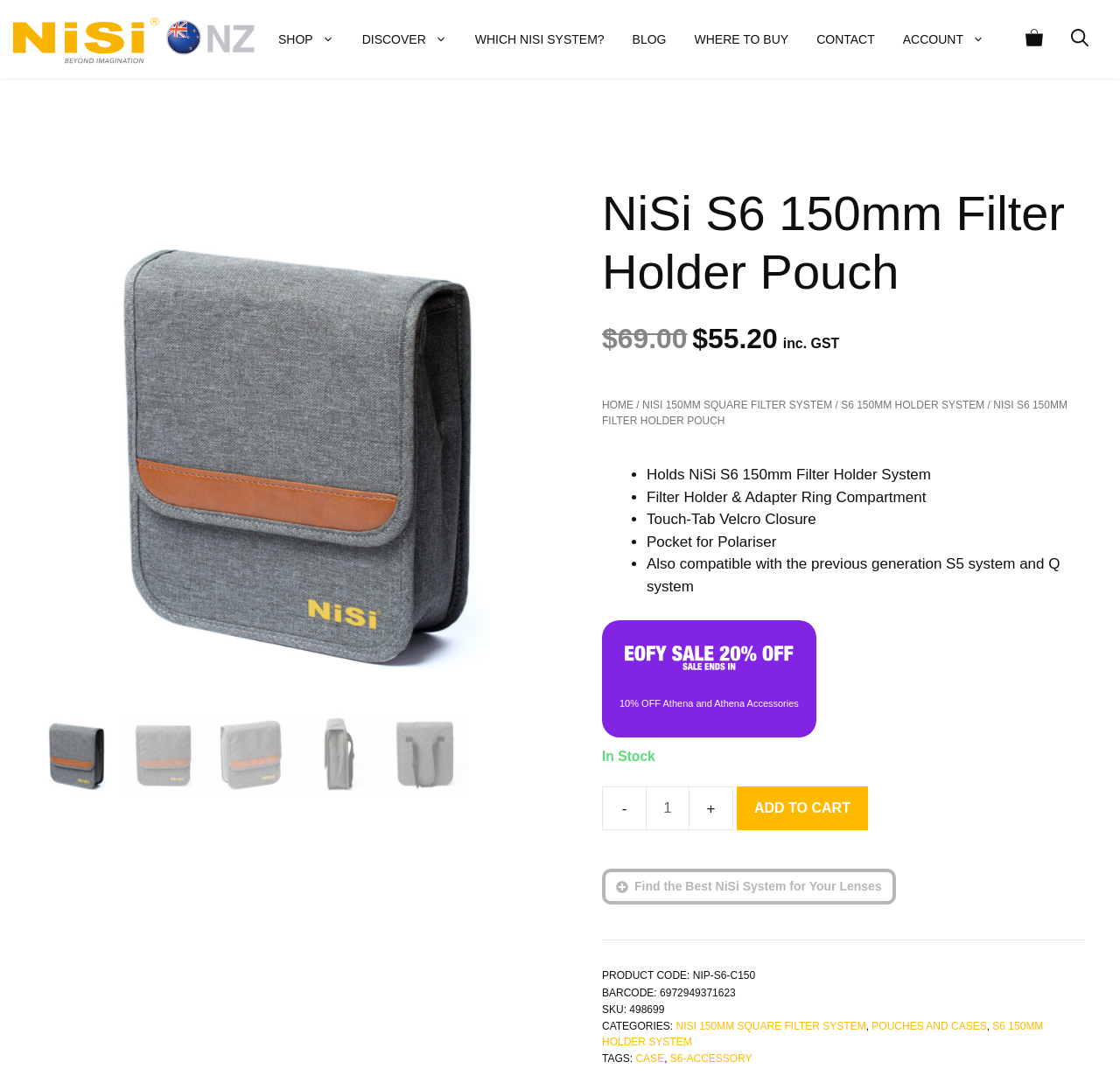What is the orientation of the separator element?
Based on the image, answer the question with a single word or brief phrase.

horizontal